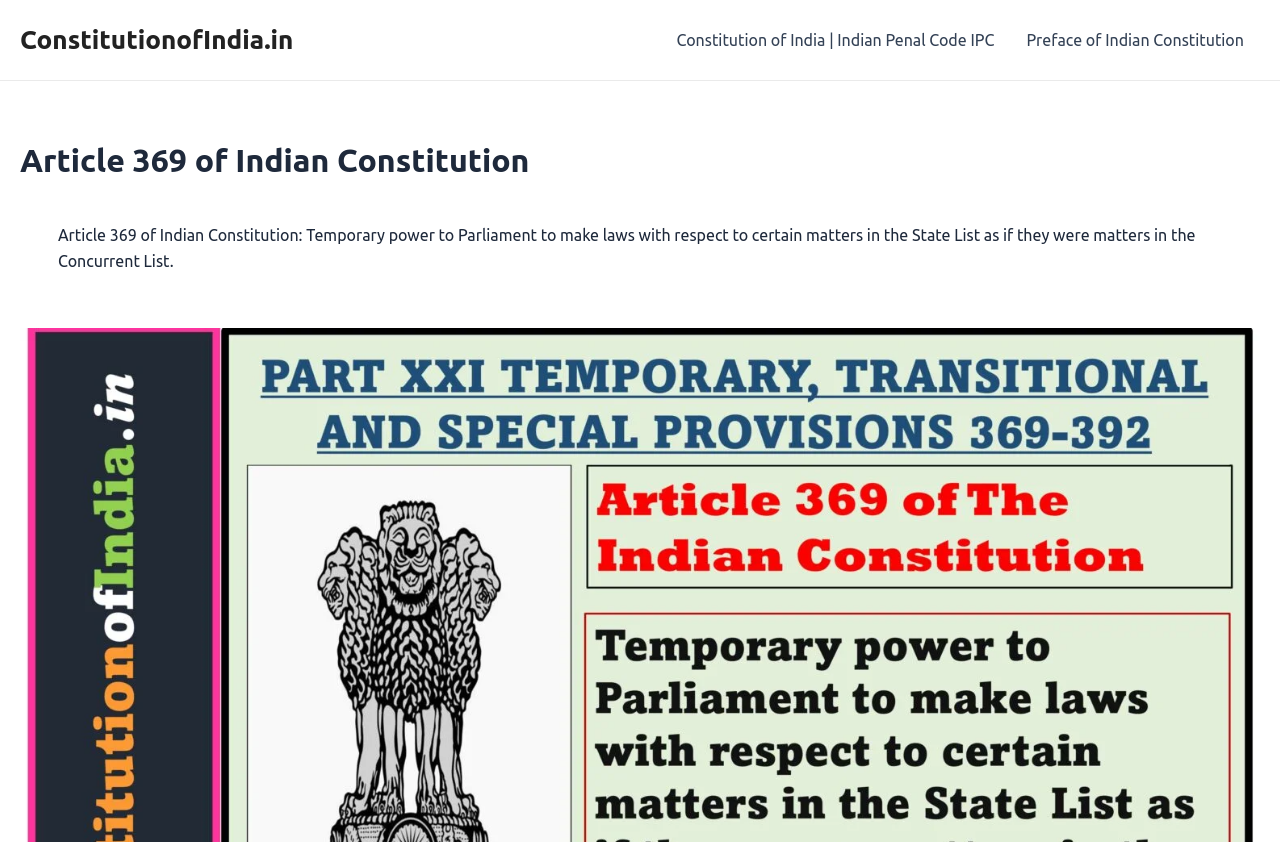Please extract the title of the webpage.

Article 369 of Indian Constitution